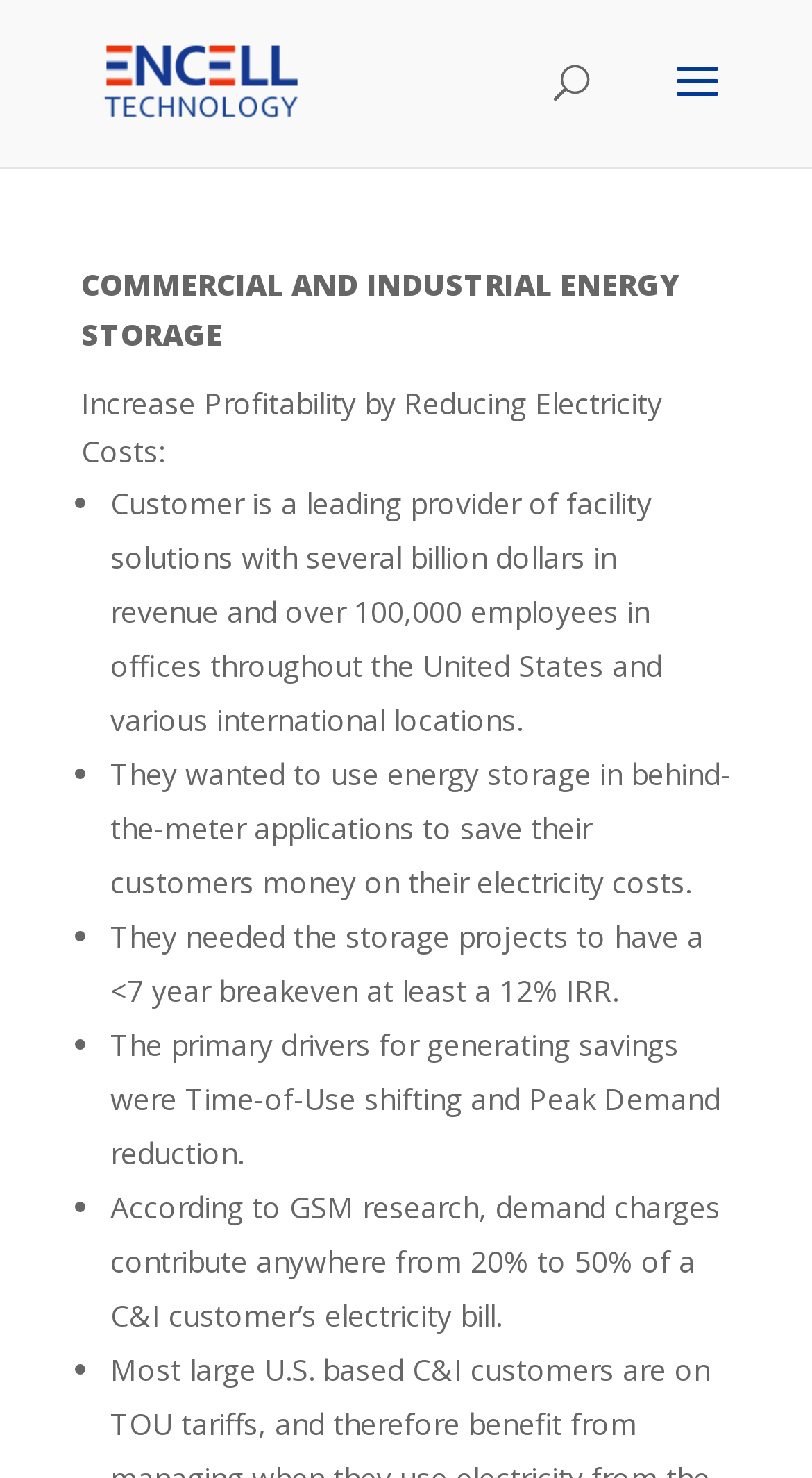Respond to the question below with a single word or phrase:
How many international locations does the customer have offices in?

Various